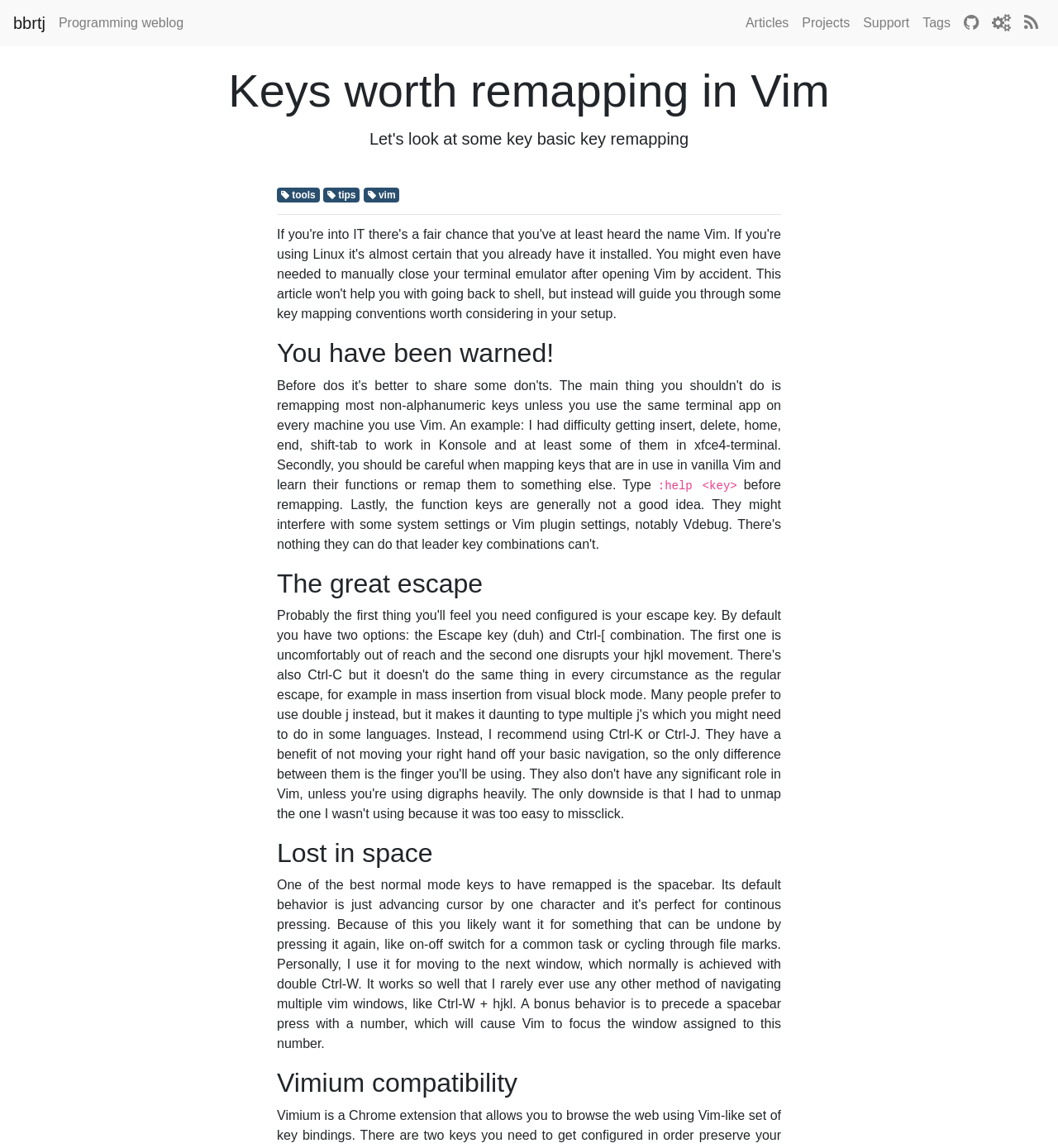Consider the image and give a detailed and elaborate answer to the question: 
How many icon links are there in the top navigation bar?

I counted the icon links in the top navigation bar and found only one, which is '', so there is only 1 icon link.